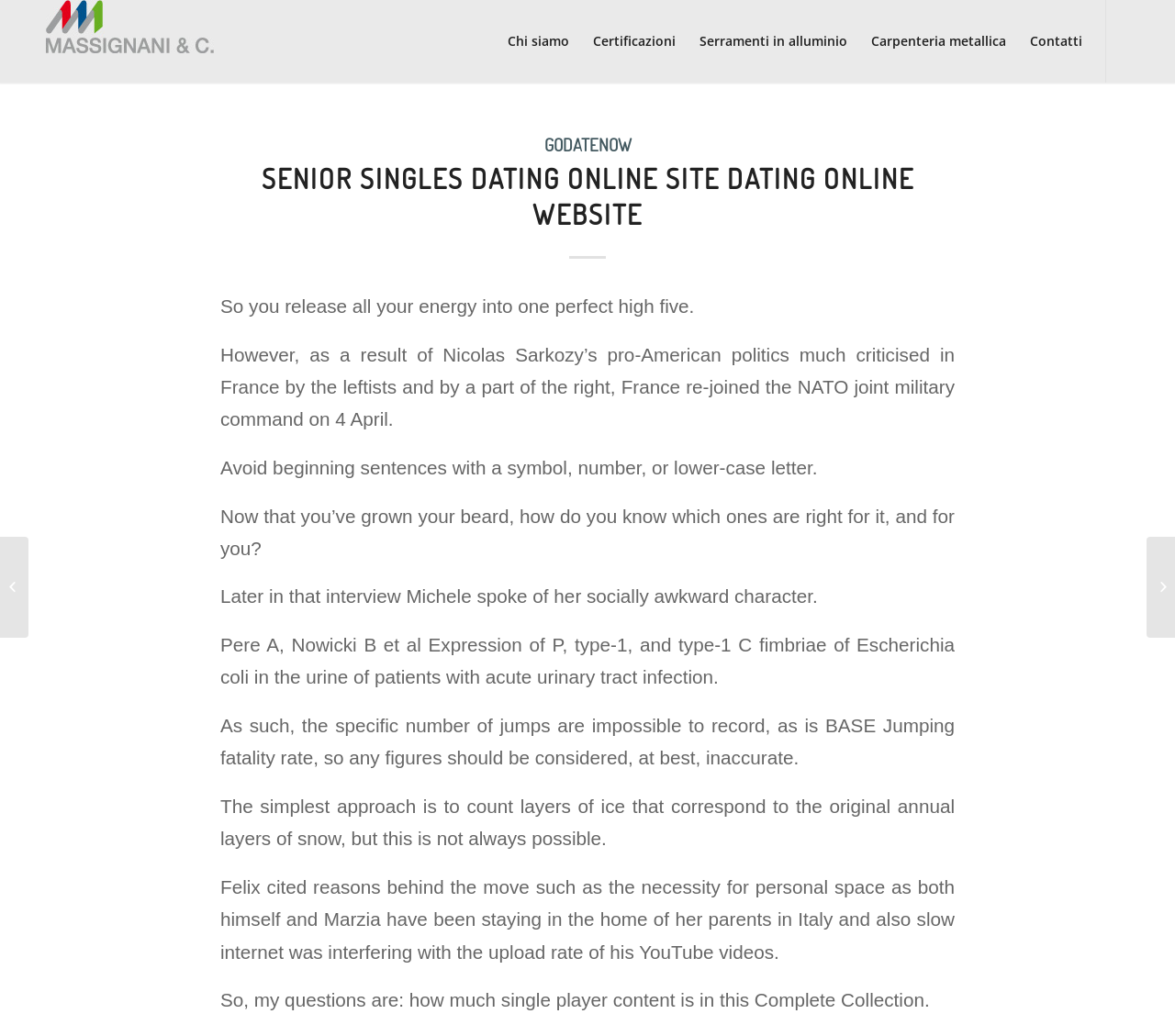What is the text of the first static text element on the page?
Answer the question with a single word or phrase derived from the image.

So you release all your energy into one perfect high five.